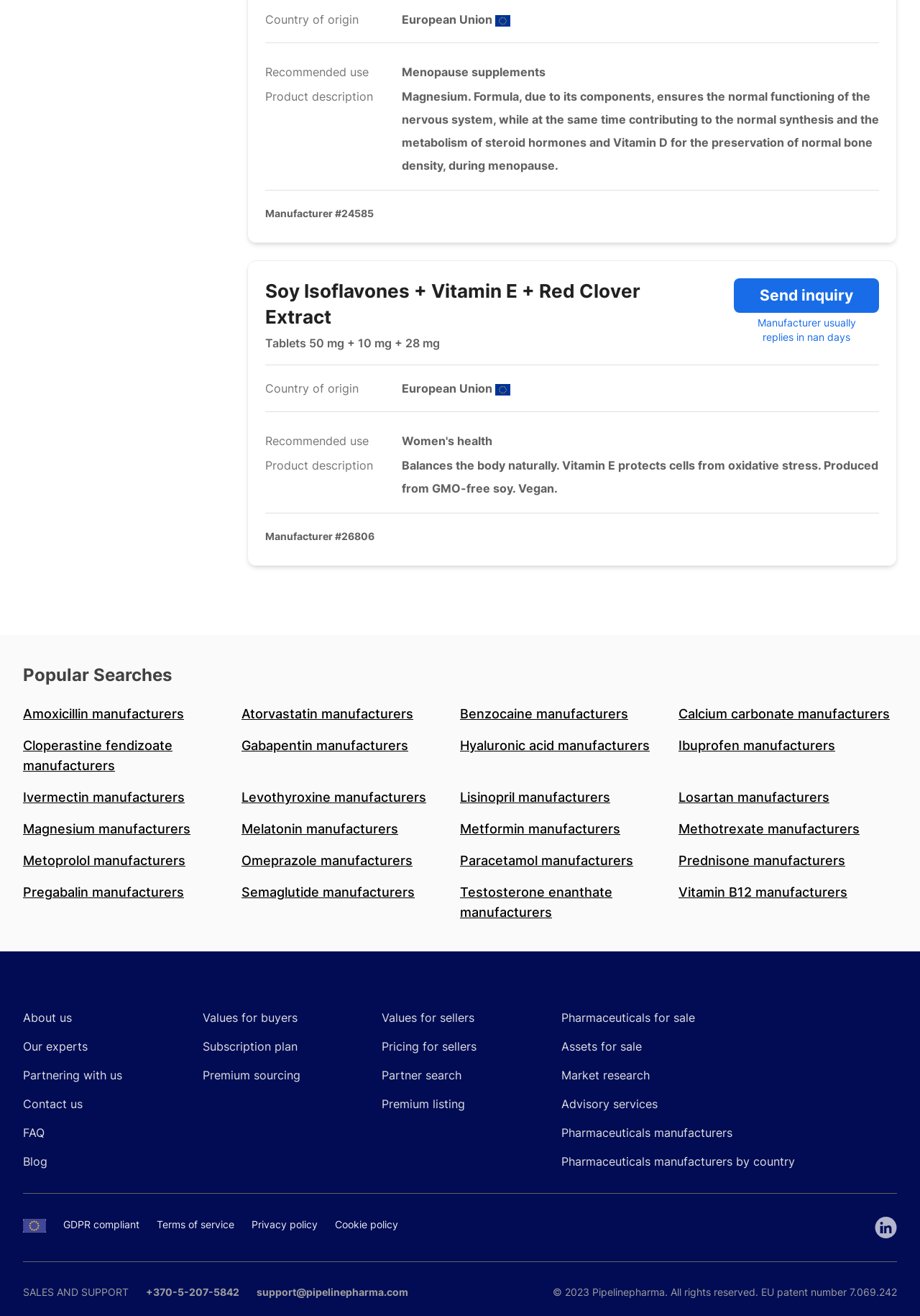Please give a succinct answer using a single word or phrase:
What is the recommended use of the product?

Menopause supplements